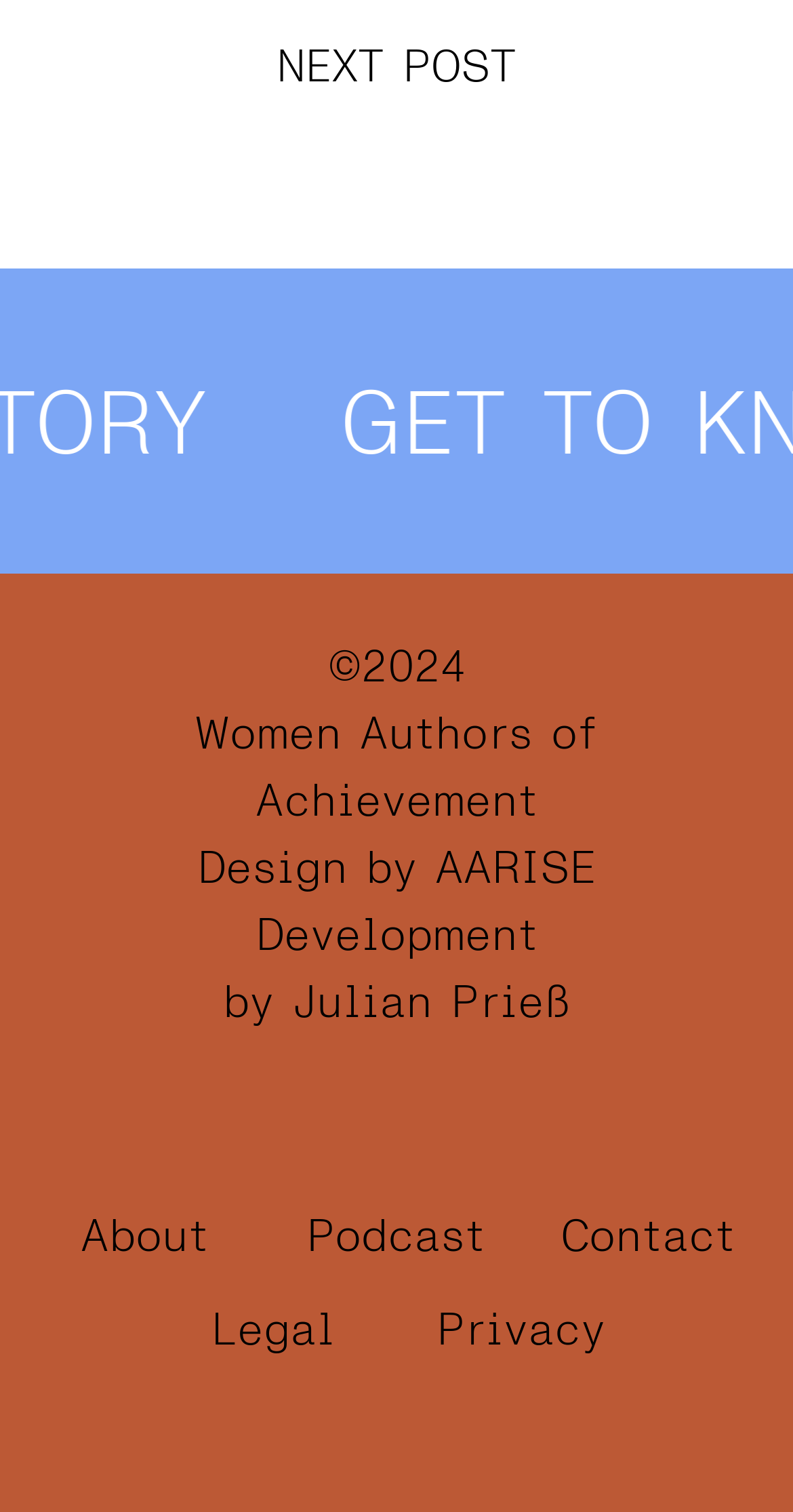Determine the bounding box coordinates of the region I should click to achieve the following instruction: "check about page". Ensure the bounding box coordinates are four float numbers between 0 and 1, i.e., [left, top, right, bottom].

[0.101, 0.798, 0.263, 0.838]